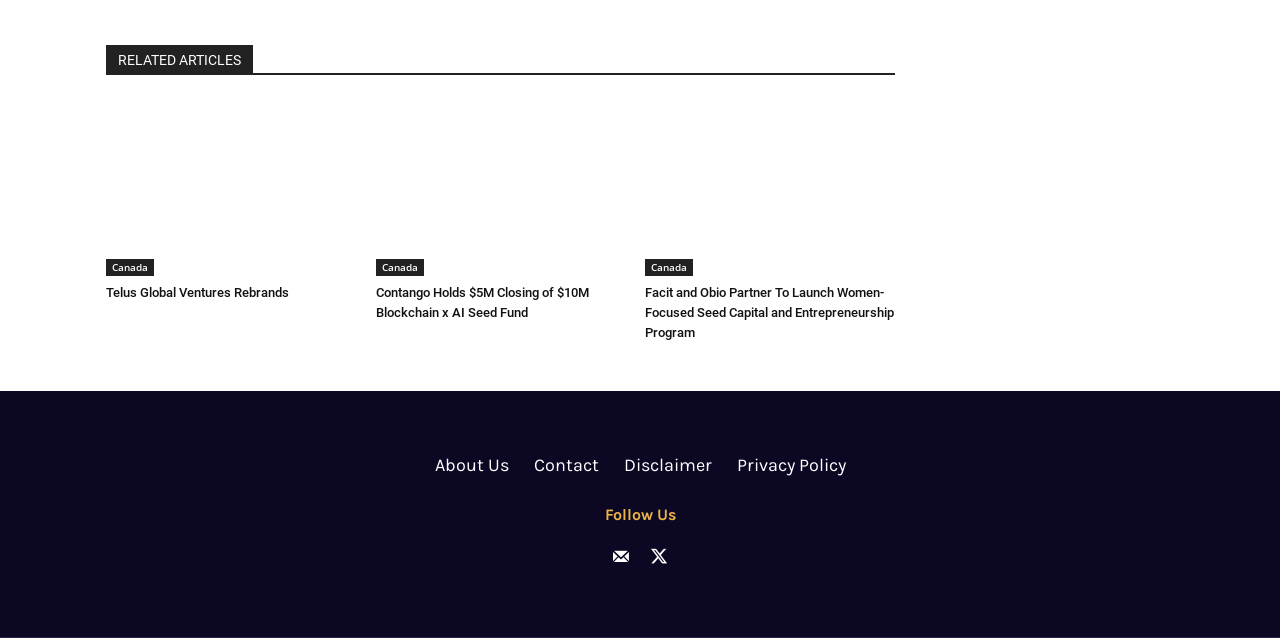Determine the bounding box coordinates for the element that should be clicked to follow this instruction: "go to About Us page". The coordinates should be given as four float numbers between 0 and 1, in the format [left, top, right, bottom].

[0.339, 0.707, 0.397, 0.752]